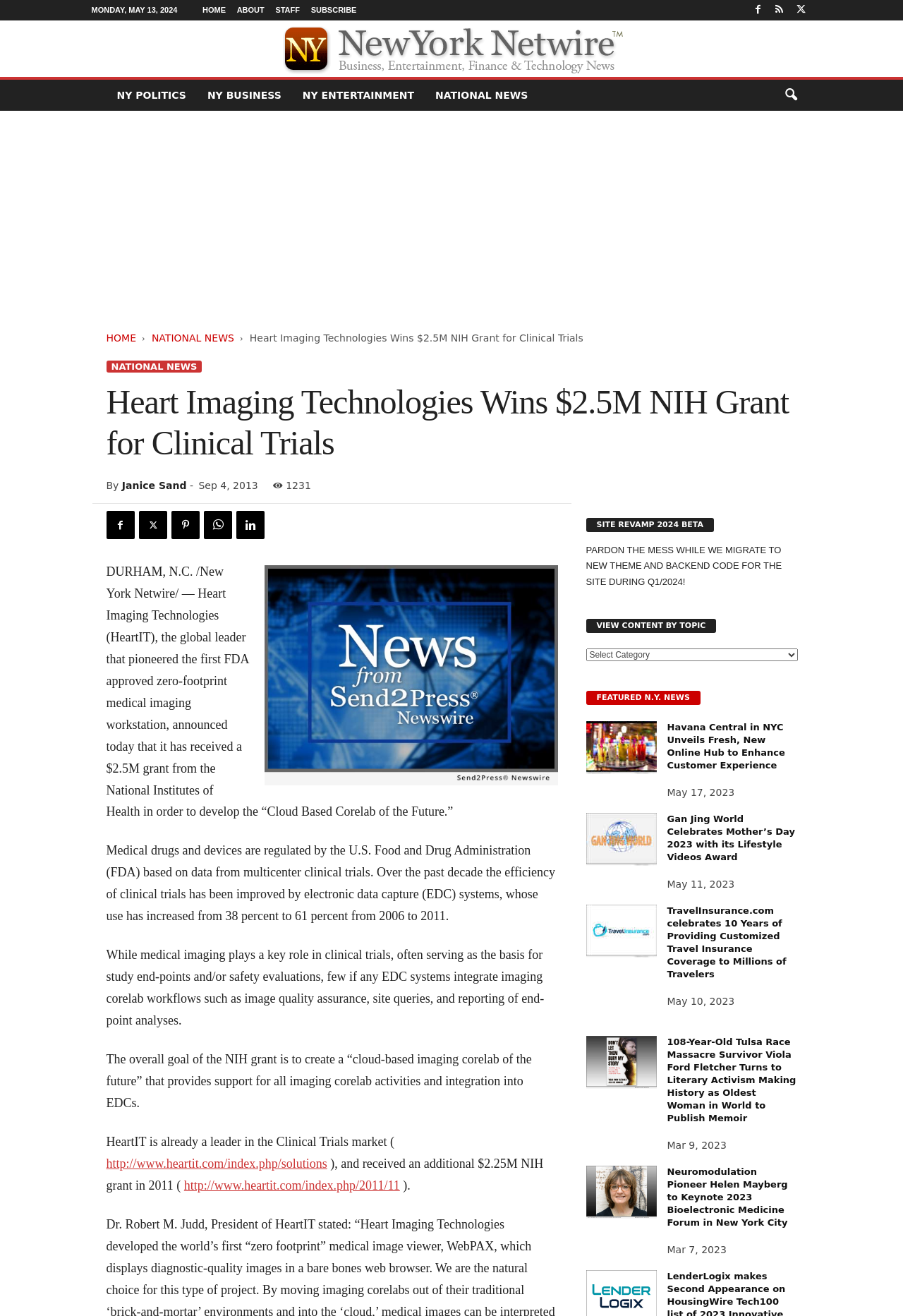What is the name of the company that received a $2.5M NIH grant?
Please answer using one word or phrase, based on the screenshot.

Heart Imaging Technologies